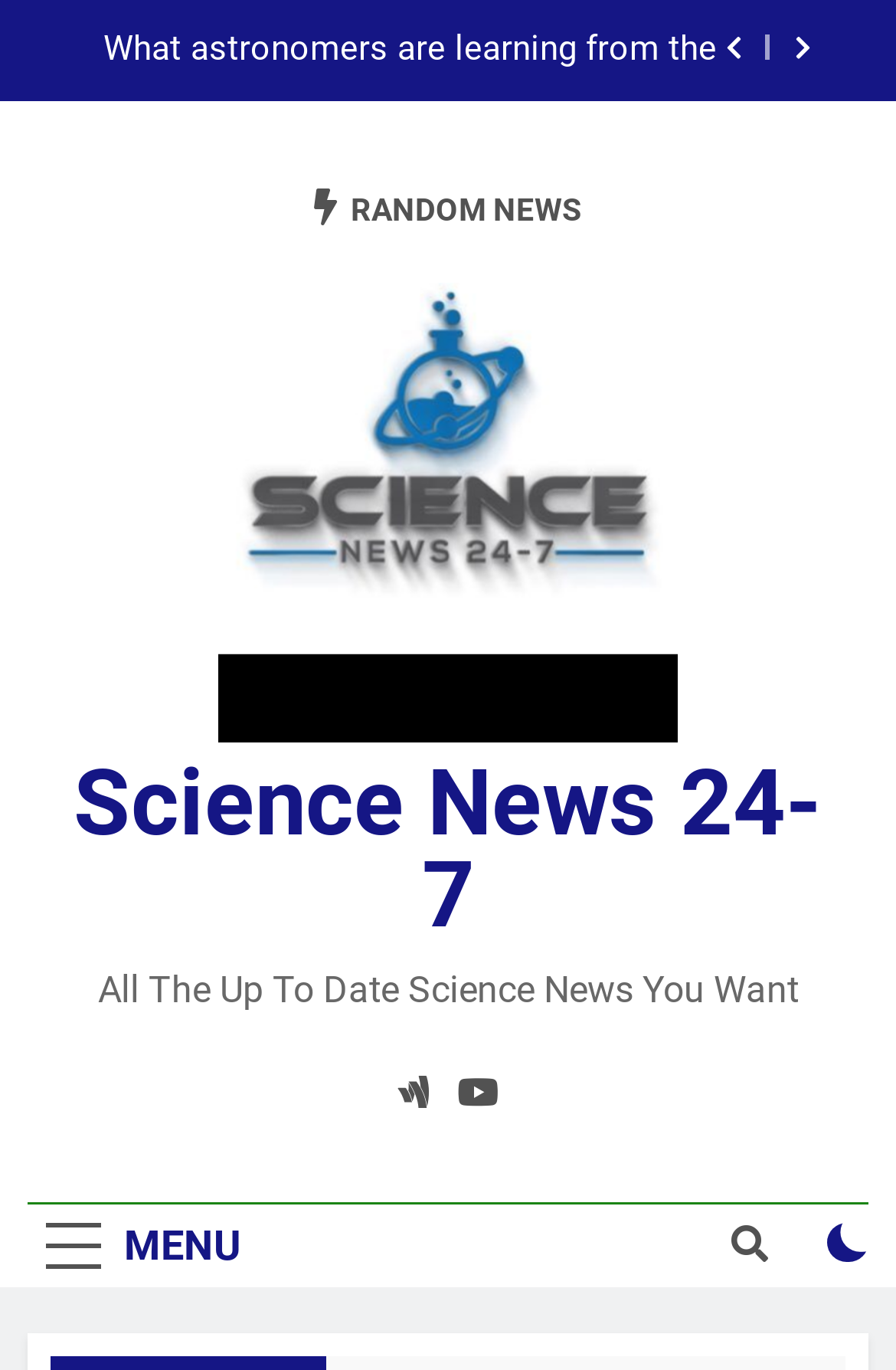What is the text of the link below the 'MENU' button?
Based on the image, give a one-word or short phrase answer.

RANDOM NEWS